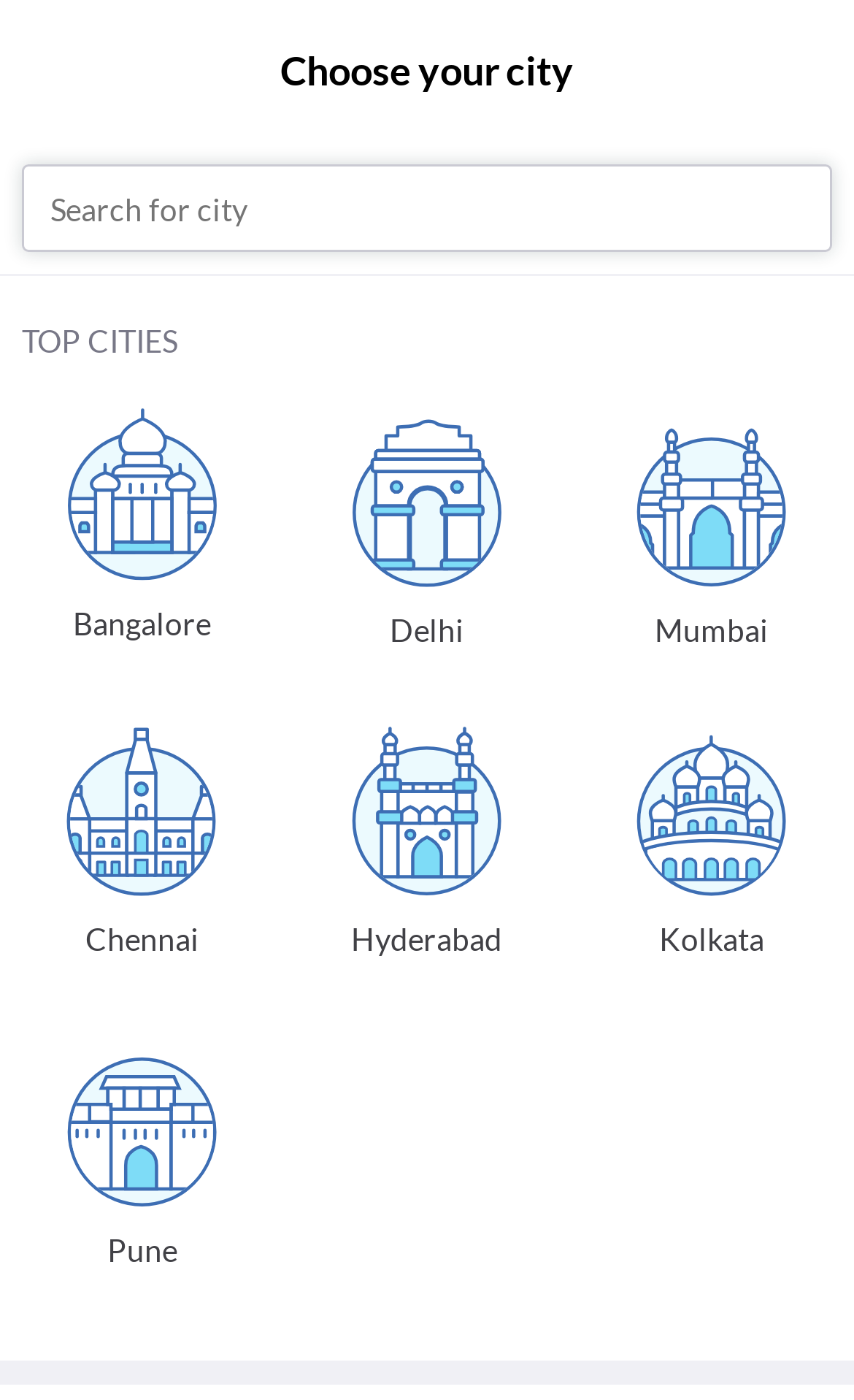Analyze the image and provide a detailed answer to the question: How many navigation links are available?

There are three navigation links available on the webpage: 'Practo', 'Diagnostic Tests', and a link with the icon ''. These links are likely used to navigate to different sections of the website.